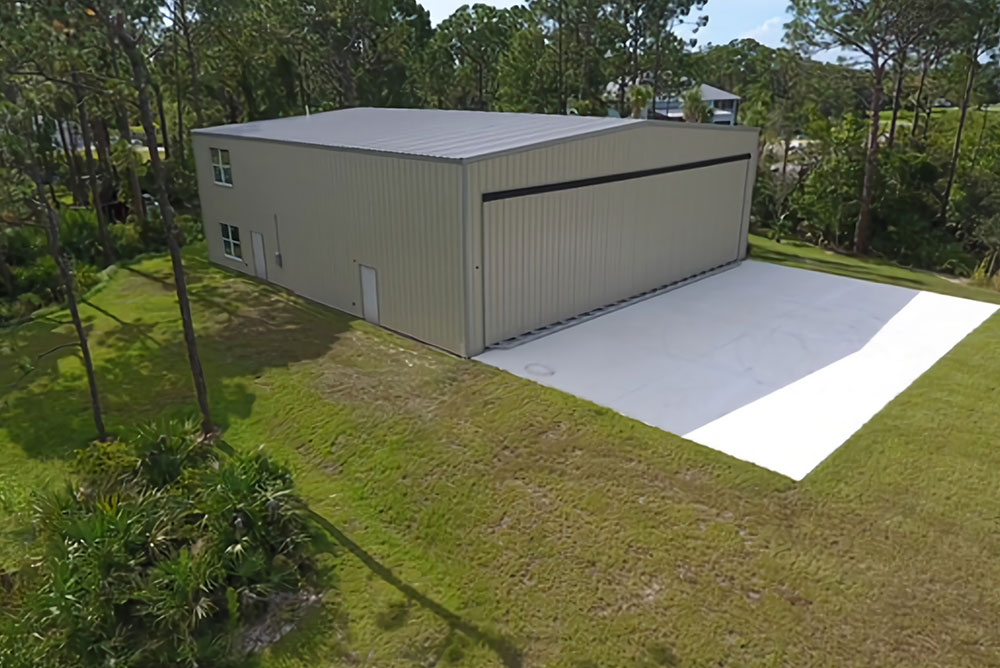Provide a brief response using a word or short phrase to this question:
What is the wind rating of the hangar?

155 mph